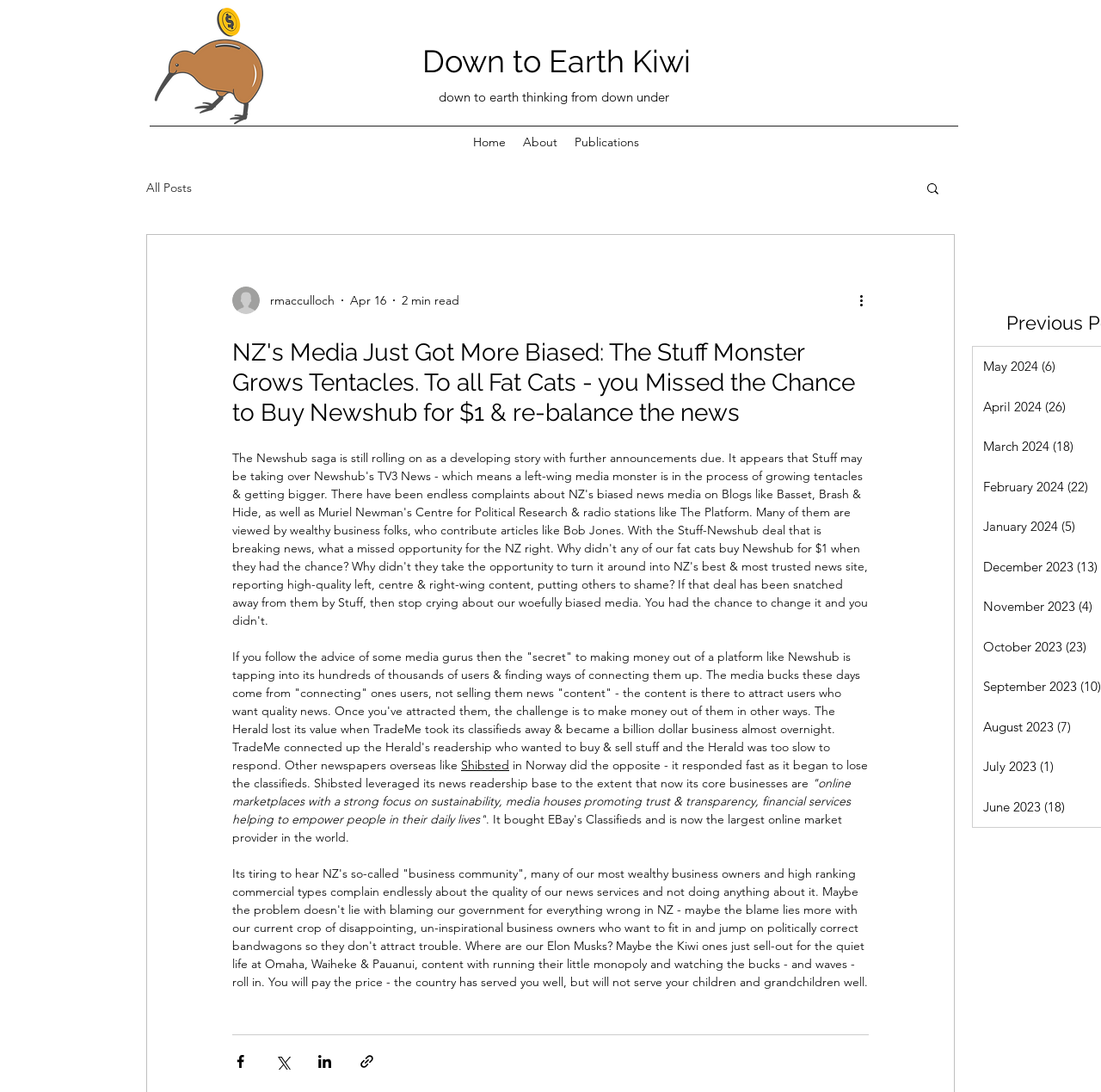Specify the bounding box coordinates of the element's area that should be clicked to execute the given instruction: "Read the full article". The coordinates should be four float numbers between 0 and 1, i.e., [left, top, right, bottom].

[0.211, 0.31, 0.777, 0.391]